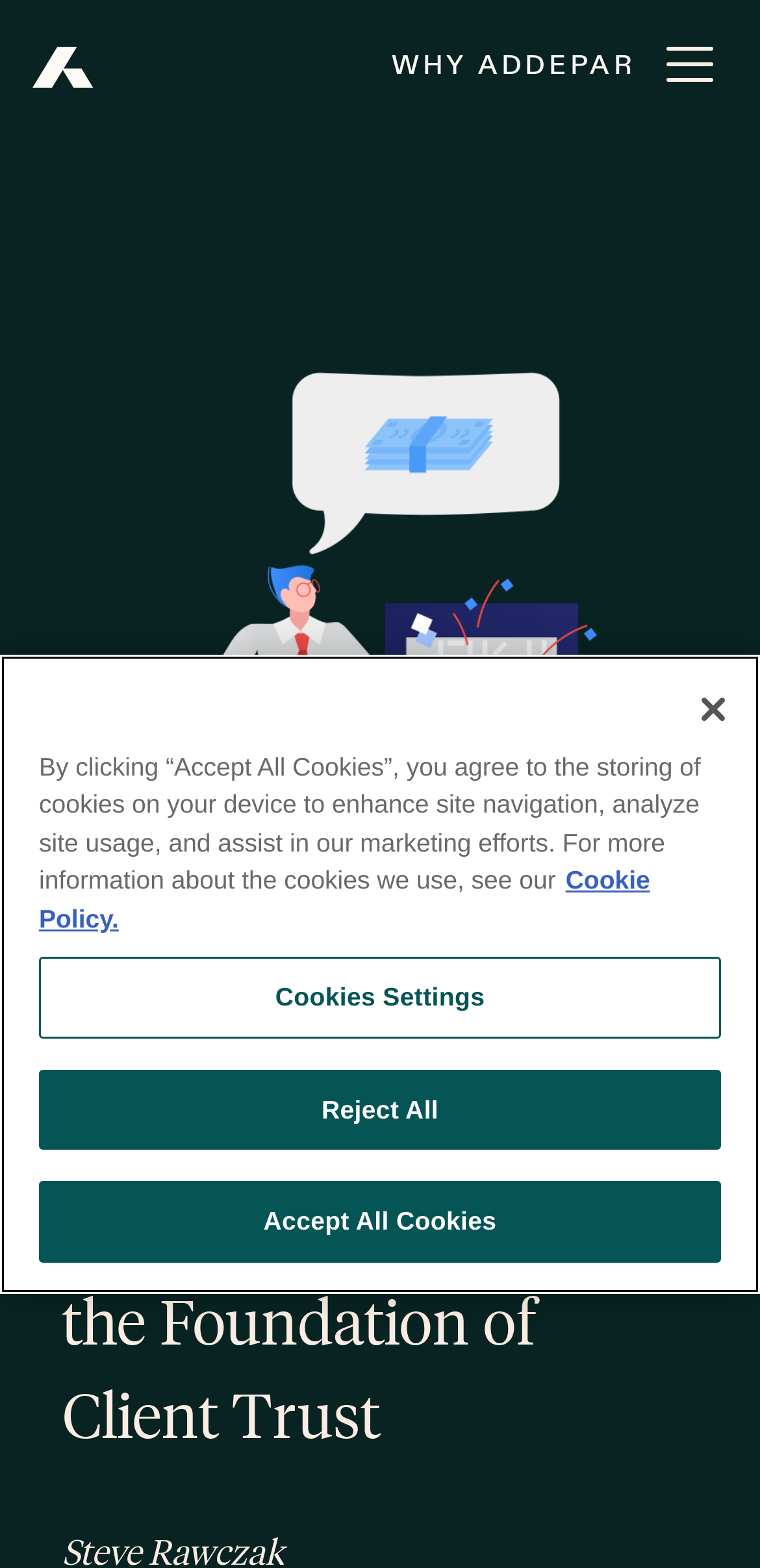Please determine the bounding box coordinates for the element that should be clicked to follow these instructions: "Learn more about WHY ADDEPAR".

[0.515, 0.03, 0.836, 0.056]